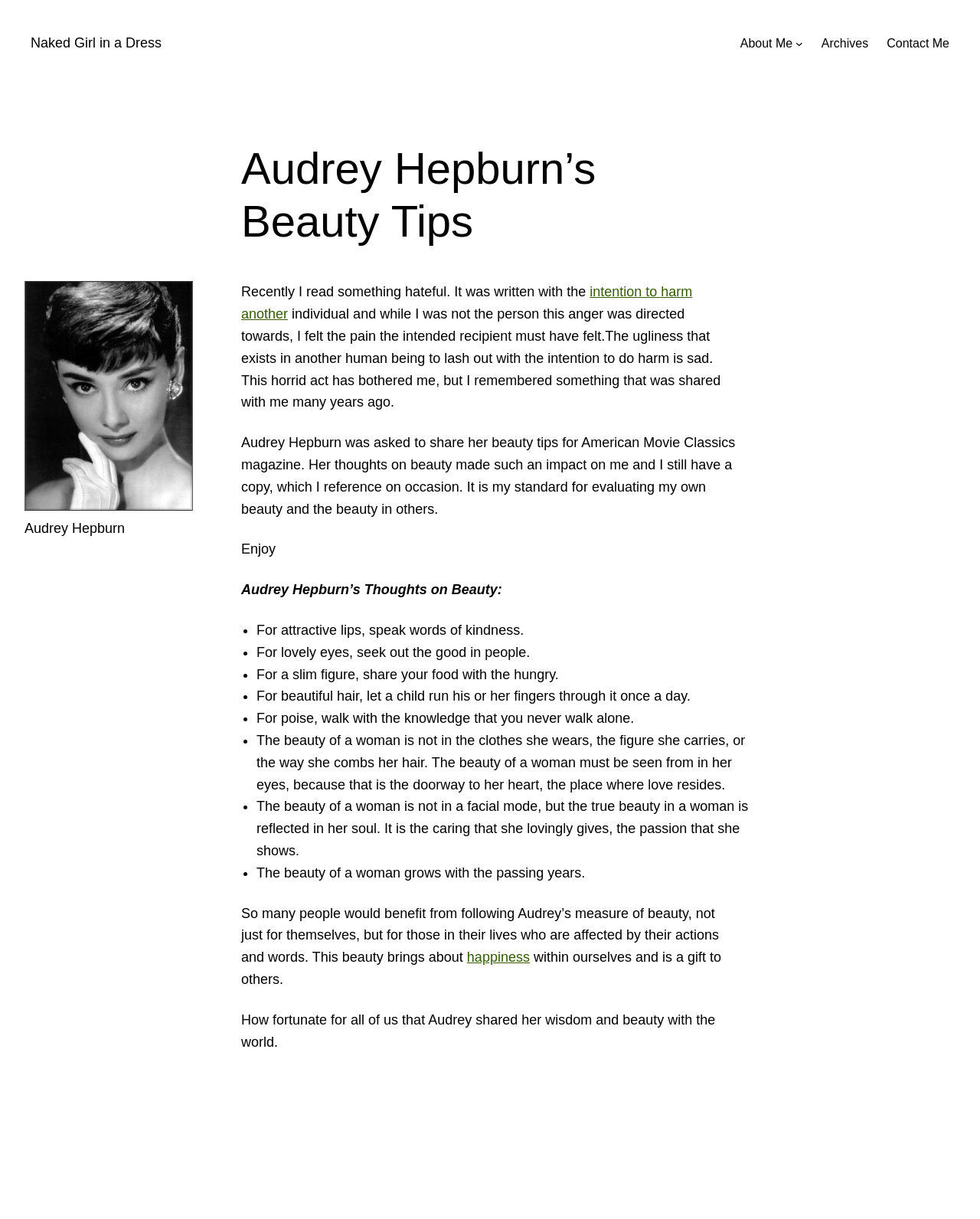How many beauty tips are listed?
Look at the screenshot and provide an in-depth answer.

The webpage has a list of beauty tips, each preceded by a bullet point (•). There are 9 bullet points, indicating that there are 9 beauty tips listed.